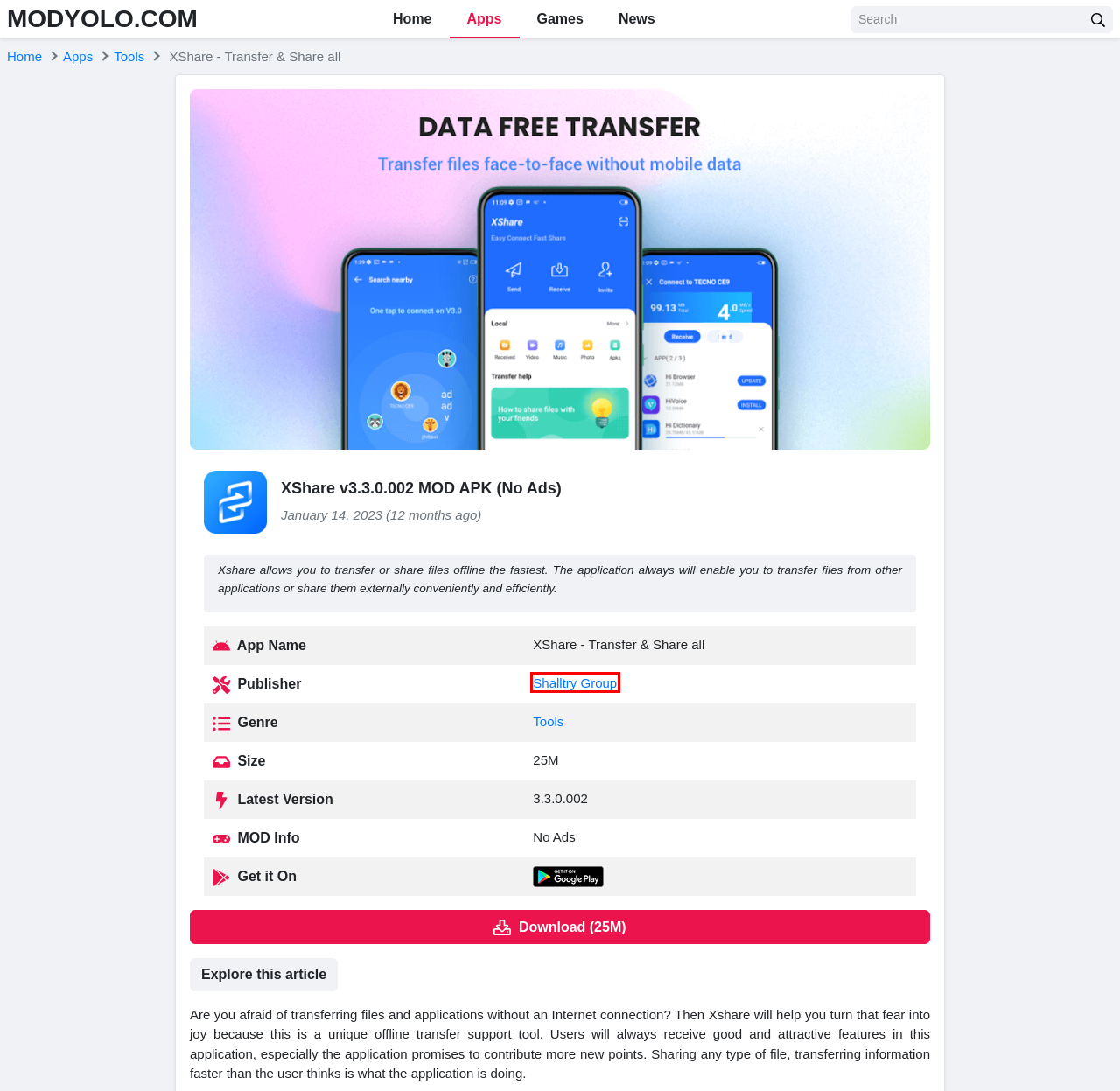Review the screenshot of a webpage that includes a red bounding box. Choose the webpage description that best matches the new webpage displayed after clicking the element within the bounding box. Here are the candidates:
A. Games Mod APK - Free Android Game Mods for Android
B. Premium Apps APK - Download Apps Mod for Android
C. MODYOLO - Free MOD APK Game & Premium APP for Android
D. News Archives - MODYOLO.COM
E. Turbo Alarm: Alarm clock v9.2.0 MOD APK (Premium Unlocked) Download
F. HiOS Launcher 2022 v8.6.010.2 MOD APK (Unlocked All Content) Download
G. Available APKs and MODs forShalltry Group - MODYOLO.COM
H. Tools Caregory - MODYOLO.COM

G